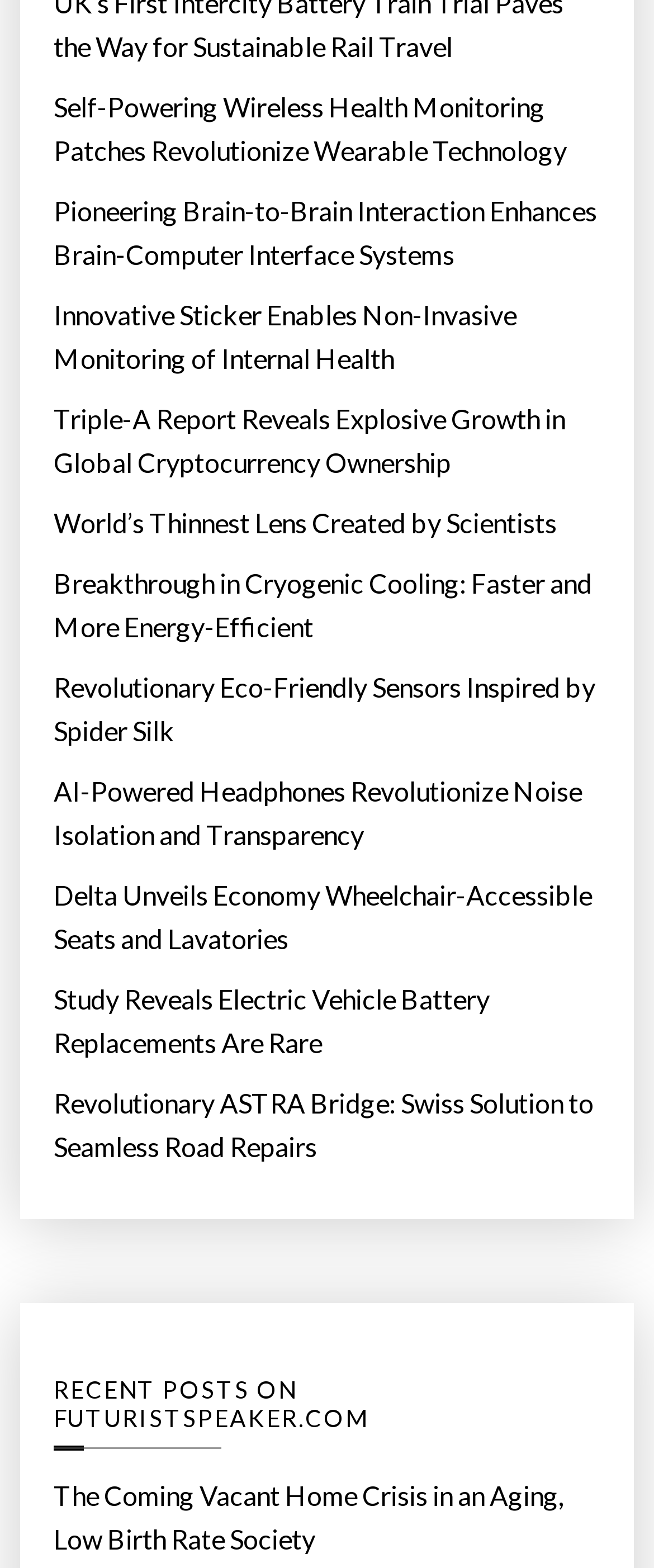Pinpoint the bounding box coordinates of the element that must be clicked to accomplish the following instruction: "Explore the latest posts on FuturistSpeaker.com". The coordinates should be in the format of four float numbers between 0 and 1, i.e., [left, top, right, bottom].

[0.082, 0.852, 0.918, 0.925]